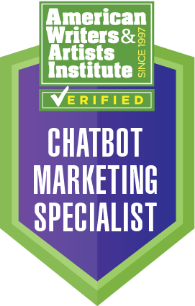Explain what is happening in the image with elaborate details.

This image features a certification badge from the American Writers & Artists Institute, indicating that the recipient is a verified "ChatBot Marketing Specialist." The badge is designed in a shield shape, prominently displaying the institute's logo at the top, which includes the words "American Writers & Artists Institute" and the text "SINCE 1997". The badge background transitions from purple at the center to green on the edges, emphasizing the title "CHATBOT MARKETING SPECIALIST" in bold, white letters, underscoring the specialization in chatbot marketing. This certification signifies a recognized level of expertise and proficiency in the field of chatbot marketing, beneficial for professionals in the digital marketing industry.